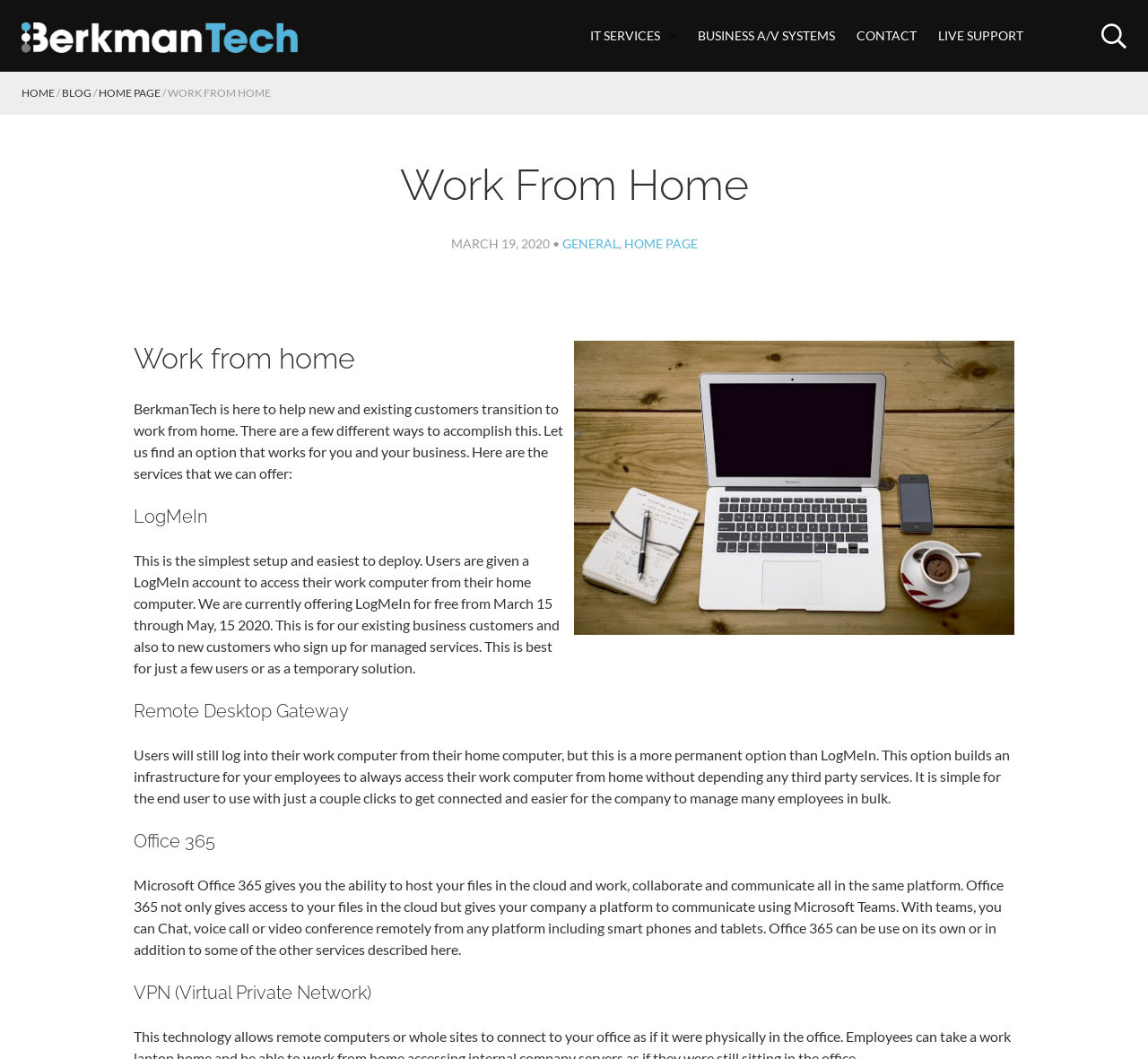Could you provide the bounding box coordinates for the portion of the screen to click to complete this instruction: "Get LIVE SUPPORT"?

[0.808, 0.0, 0.901, 0.068]